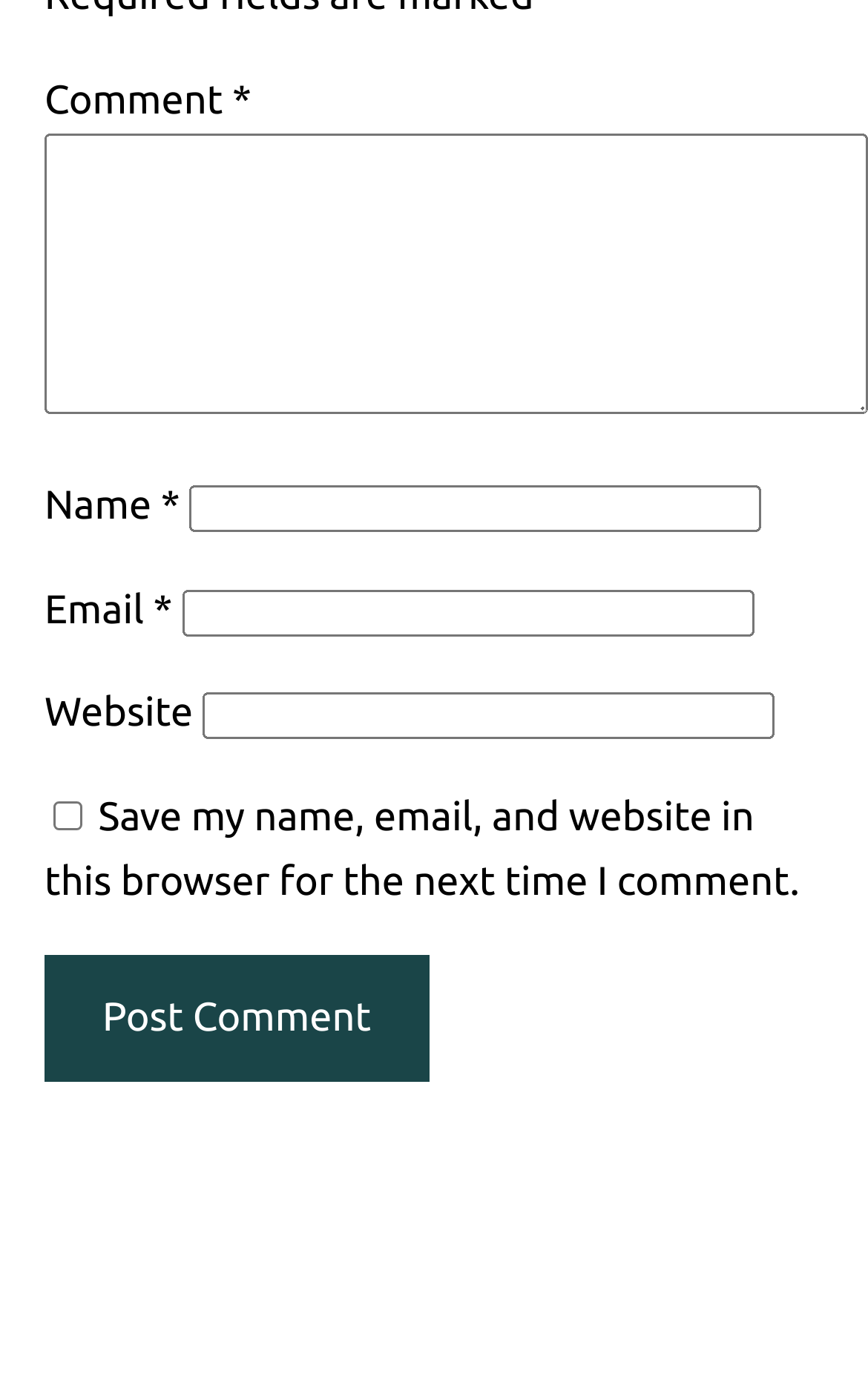What is the button at the bottom for?
Examine the image and provide an in-depth answer to the question.

The button with ID 303 has a text 'Post Comment' which suggests its purpose is to submit a comment after filling in the required information.